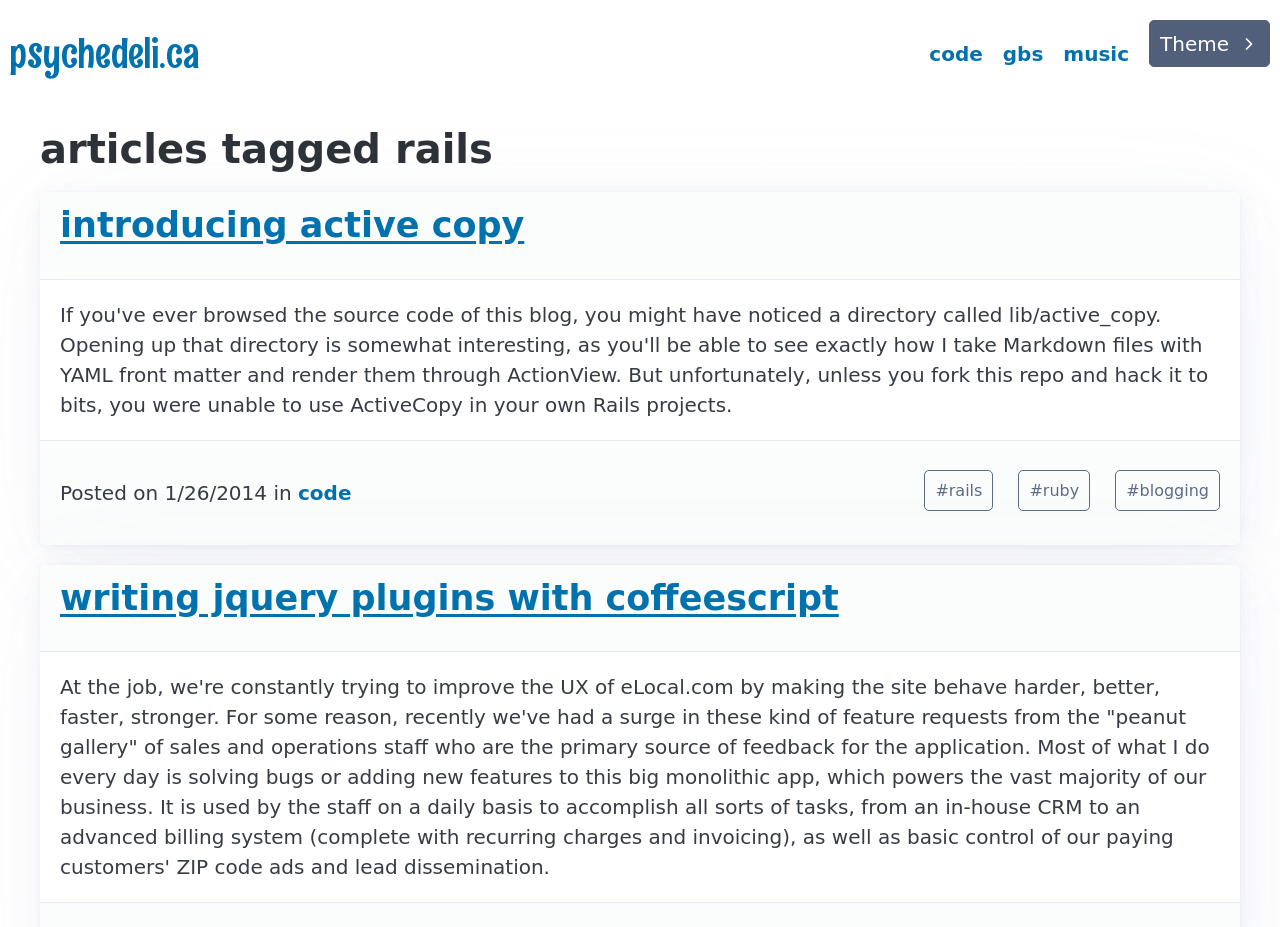From the element description: "Theme", extract the bounding box coordinates of the UI element. The coordinates should be expressed as four float numbers between 0 and 1, in the order [left, top, right, bottom].

[0.898, 0.022, 0.992, 0.072]